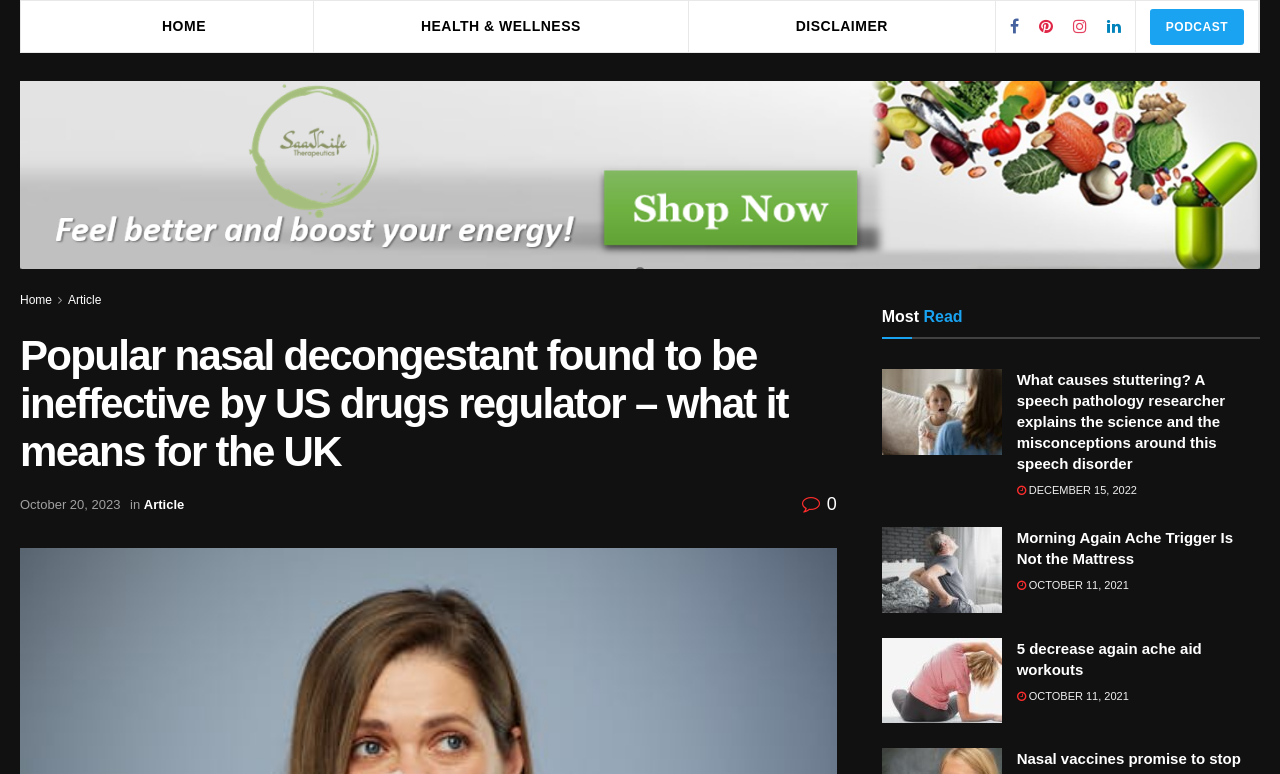Find the bounding box coordinates of the clickable element required to execute the following instruction: "Check the 'PODCAST' link". Provide the coordinates as four float numbers between 0 and 1, i.e., [left, top, right, bottom].

[0.898, 0.012, 0.972, 0.058]